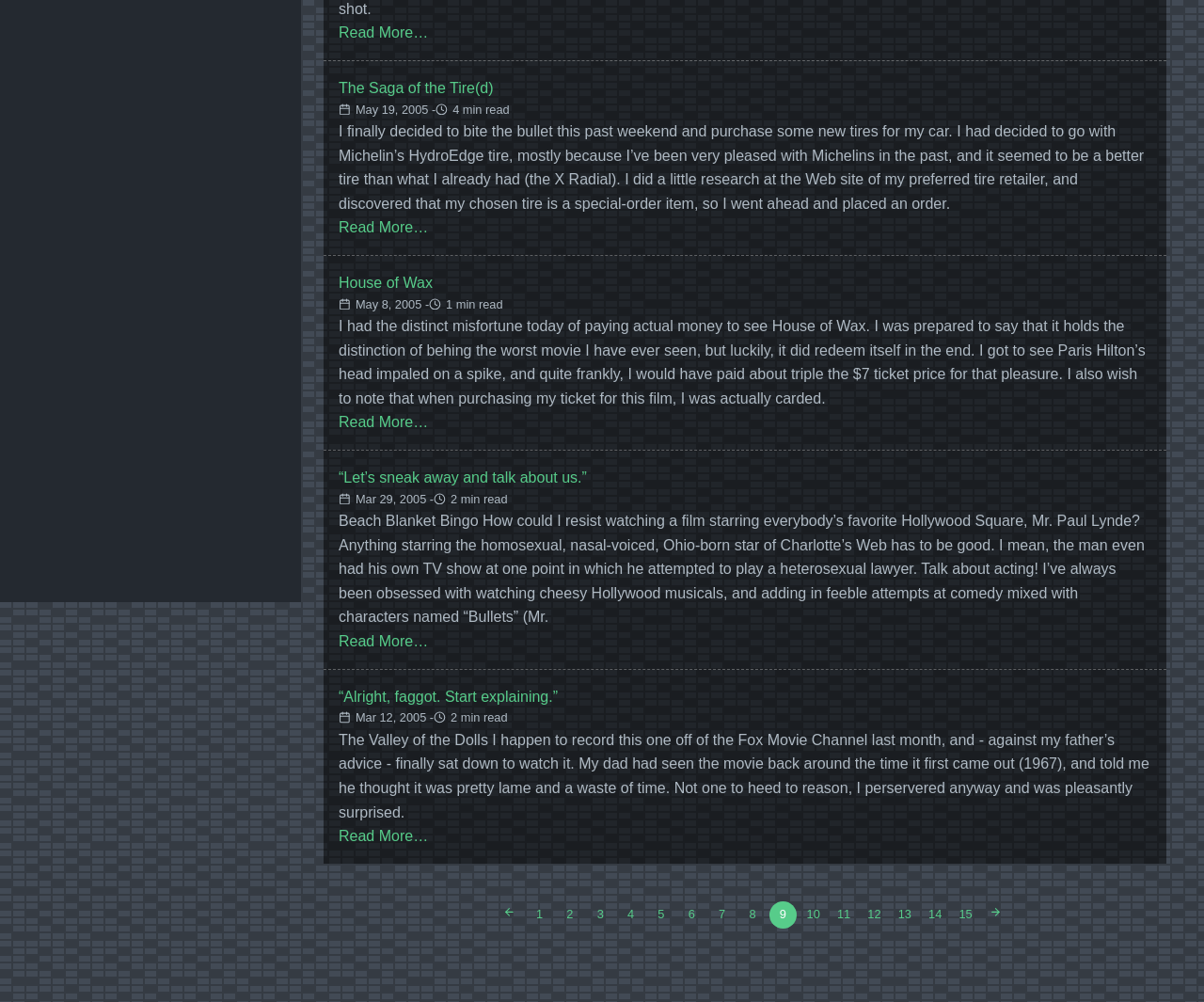Identify the bounding box for the described UI element. Provide the coordinates in (top-left x, top-left y, bottom-right x, bottom-right y) format with values ranging from 0 to 1: House of Wax

[0.281, 0.274, 0.359, 0.29]